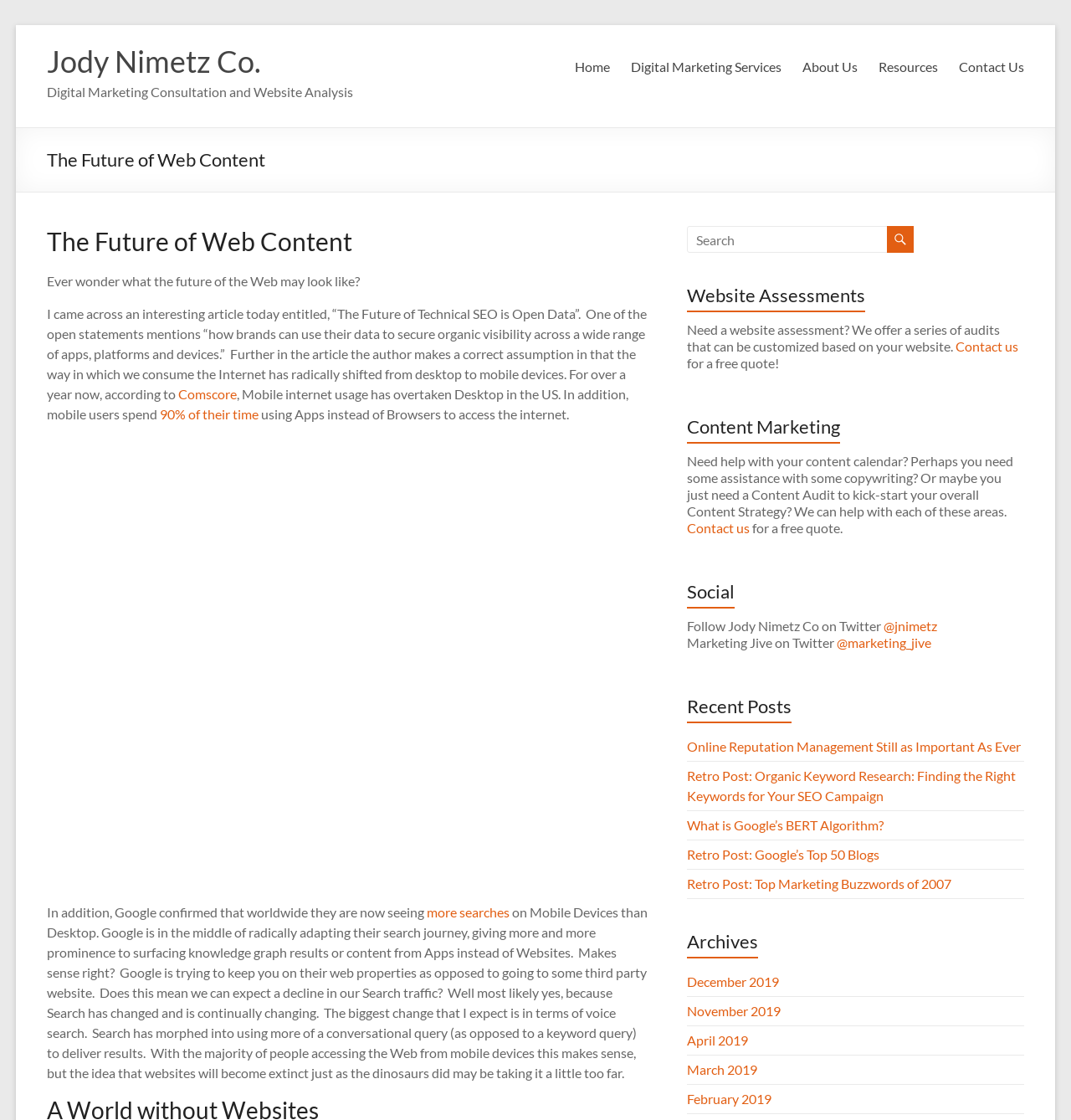Locate the UI element described as follows: "Contact us". Return the bounding box coordinates as four float numbers between 0 and 1 in the order [left, top, right, bottom].

[0.892, 0.302, 0.951, 0.316]